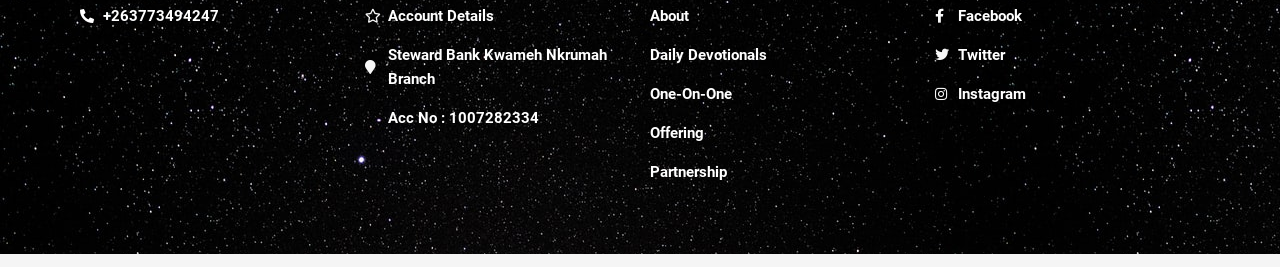What is the name of the bank branch?
Refer to the image and provide a concise answer in one word or phrase.

Kwameh Nkrumah Branch